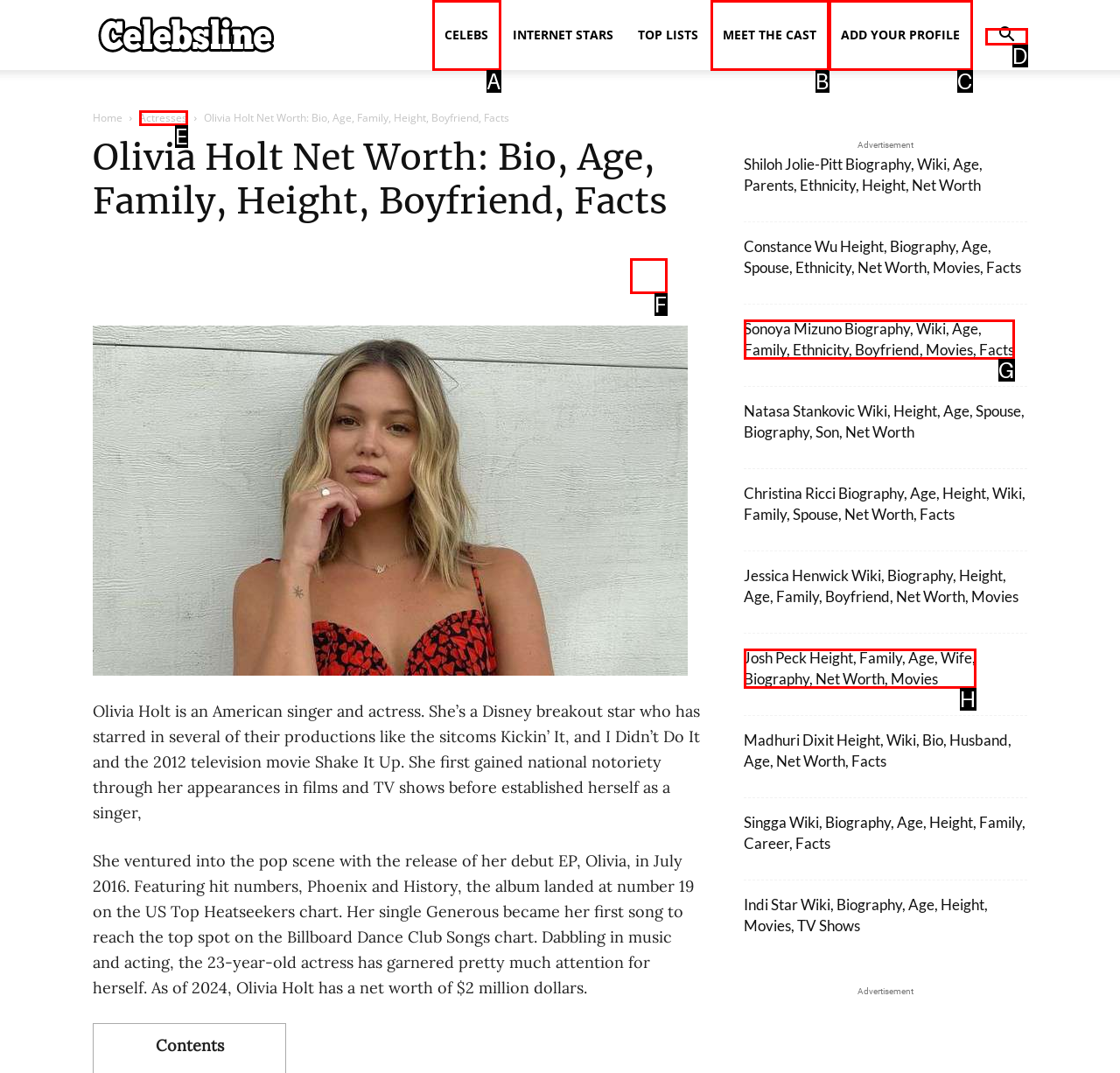Tell me which option best matches this description: title="More"
Answer with the letter of the matching option directly from the given choices.

F